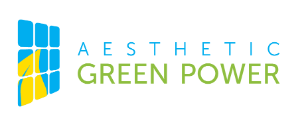Provide a comprehensive description of the image.

The image features the logo of Aesthetic Green Power, a company focused on innovative solar solutions. The logo combines a modern design with vibrant colors, prominently displaying the words "Aesthetic" in a bright blue font and "GREEN POWER" in a refreshing green. Accompanying the text is a stylized icon that resembles solar panels, emphasizing the company's commitment to sustainability and renewable energy. This branding reflects AGP's mission to provide aesthetically pleasing and efficient solar roofing solutions, such as their new hybrid product, BITERS™, designed for various residential applications.